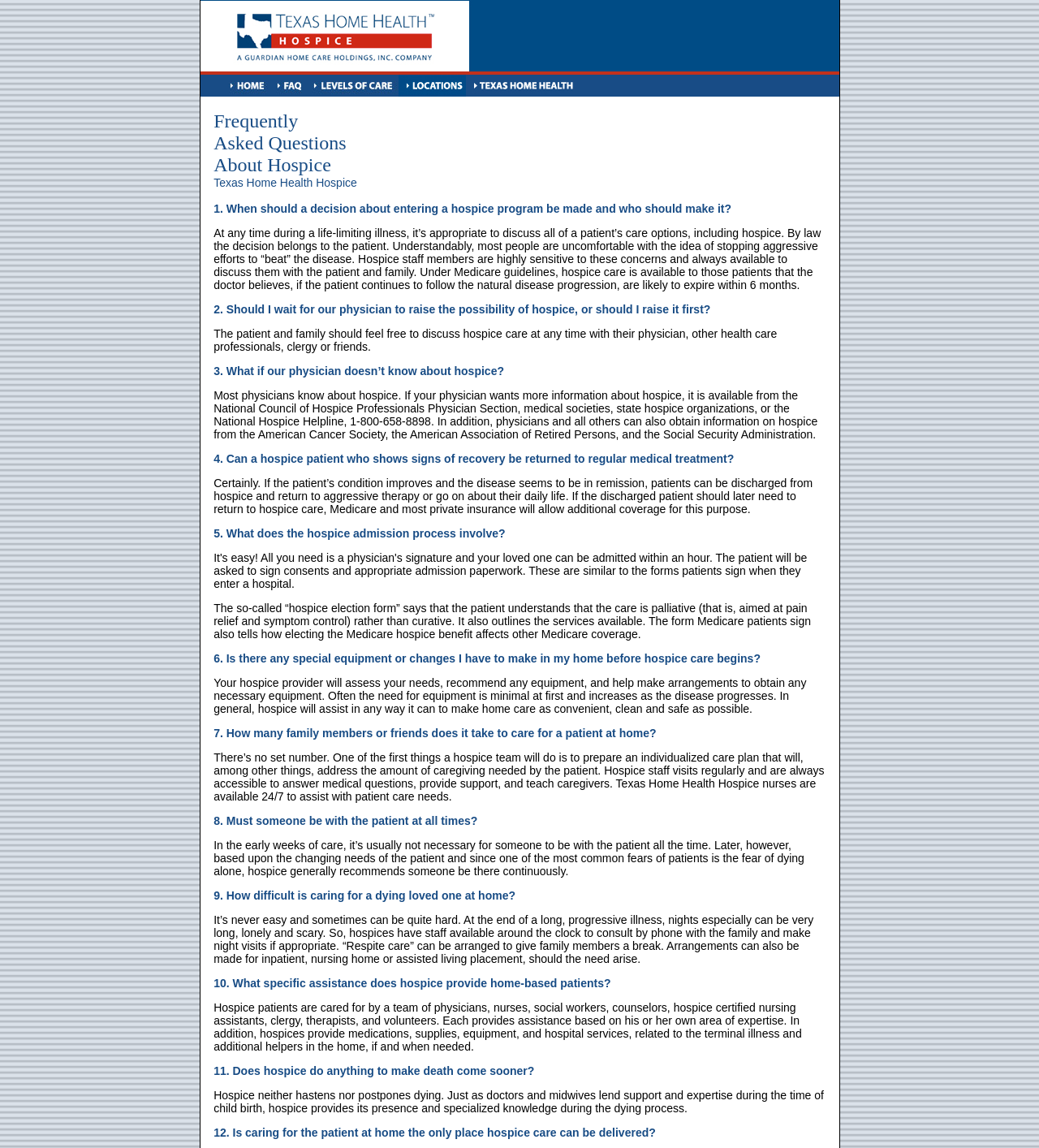What is the name of the organization?
Please answer the question with a single word or phrase, referencing the image.

Texas Home Health Hospice